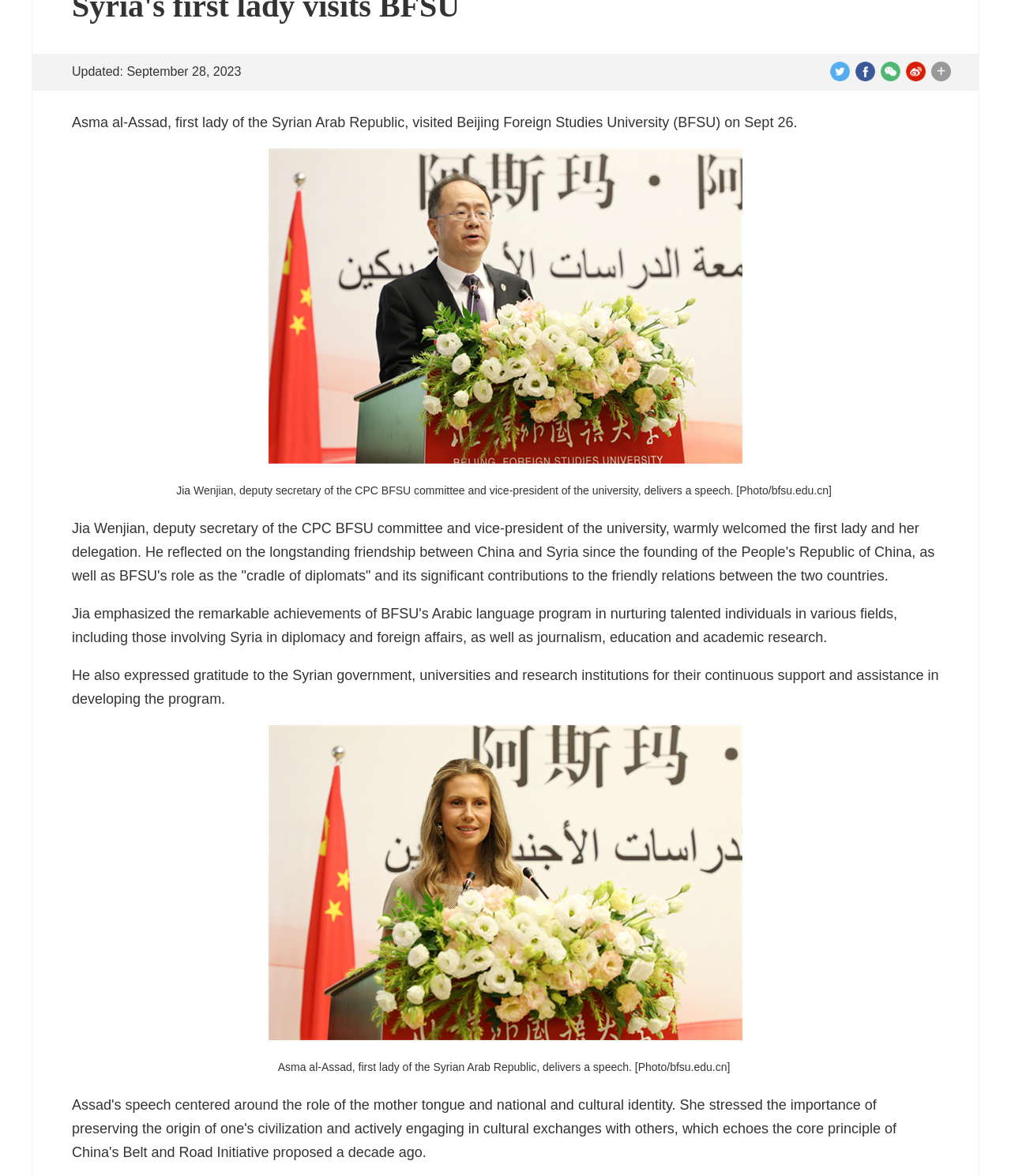Given the description of the UI element: "+", predict the bounding box coordinates in the form of [left, top, right, bottom], with each value being a float between 0 and 1.

[0.921, 0.052, 0.941, 0.069]